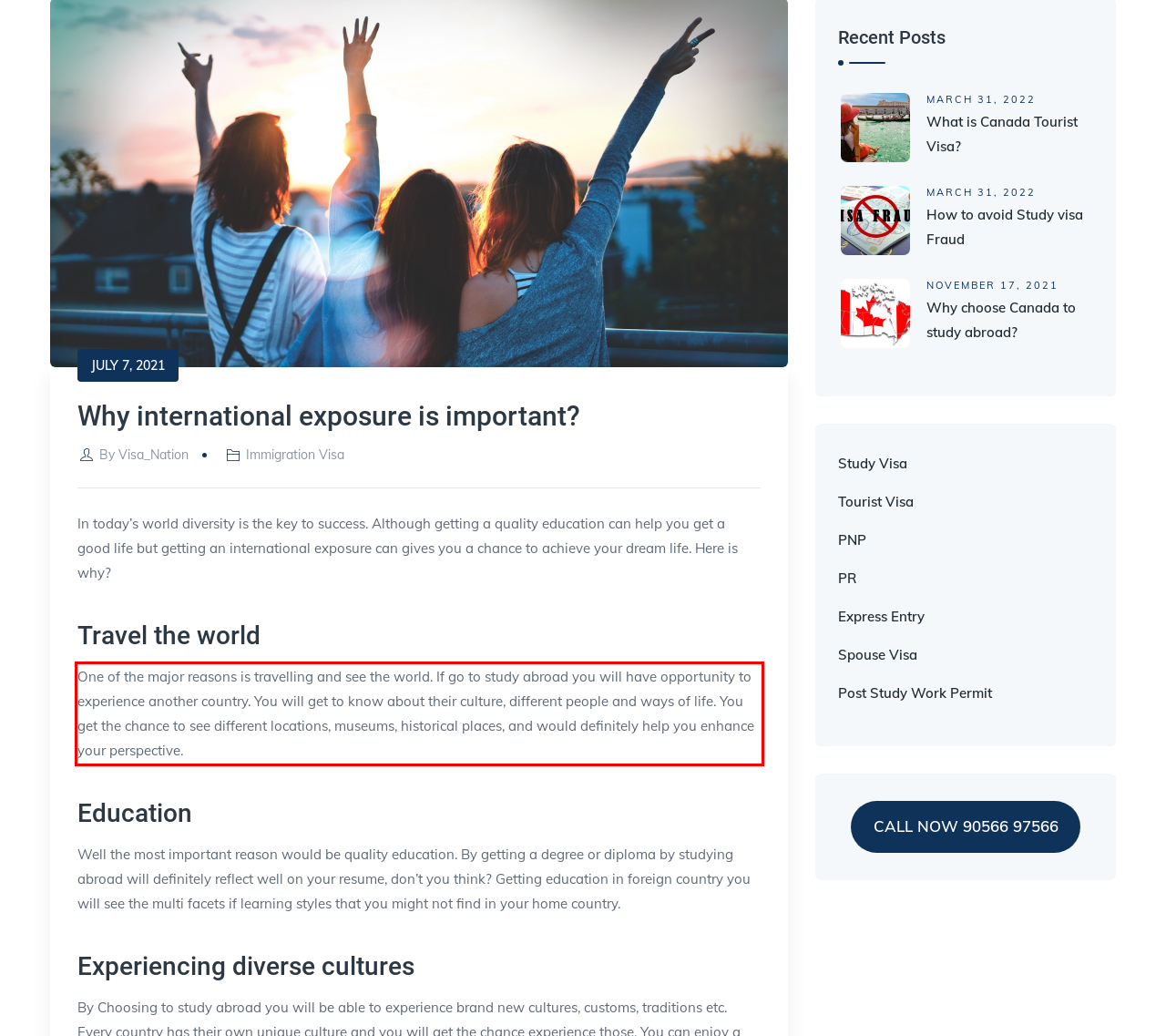With the provided screenshot of a webpage, locate the red bounding box and perform OCR to extract the text content inside it.

One of the major reasons is travelling and see the world. If go to study abroad you will have opportunity to experience another country. You will get to know about their culture, different people and ways of life. You get the chance to see different locations, museums, historical places, and would definitely help you enhance your perspective.